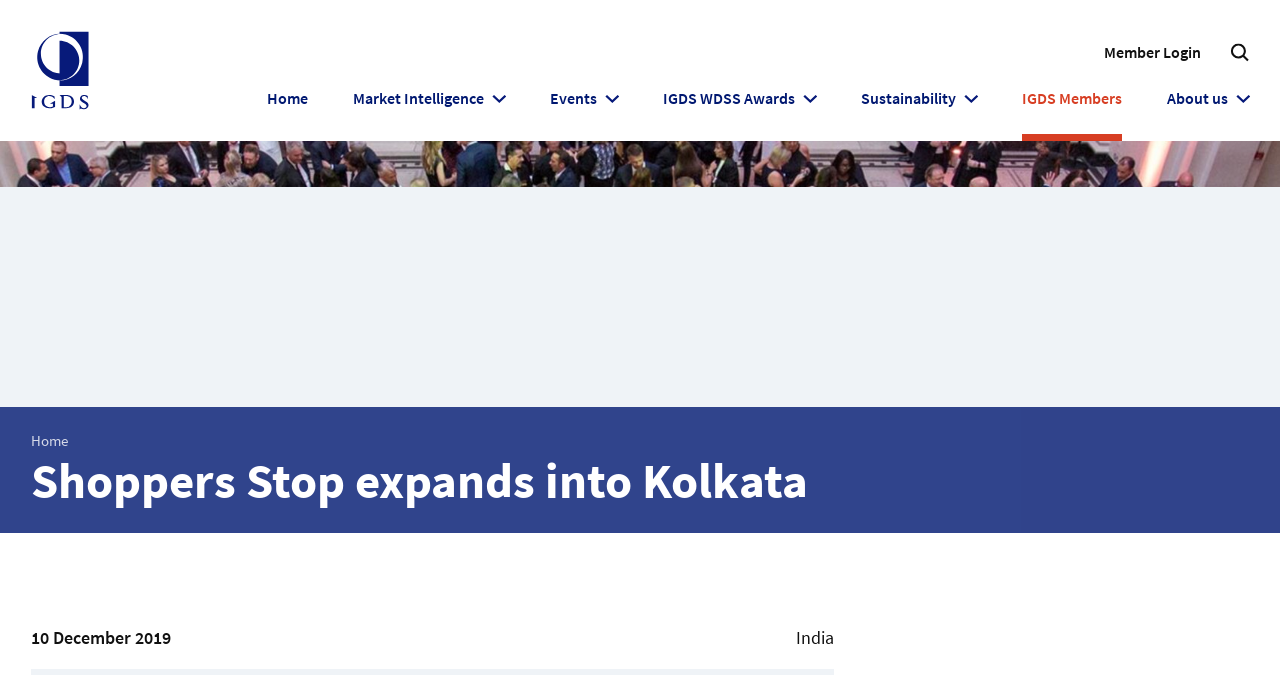What country is the news article about?
Observe the image and answer the question with a one-word or short phrase response.

India